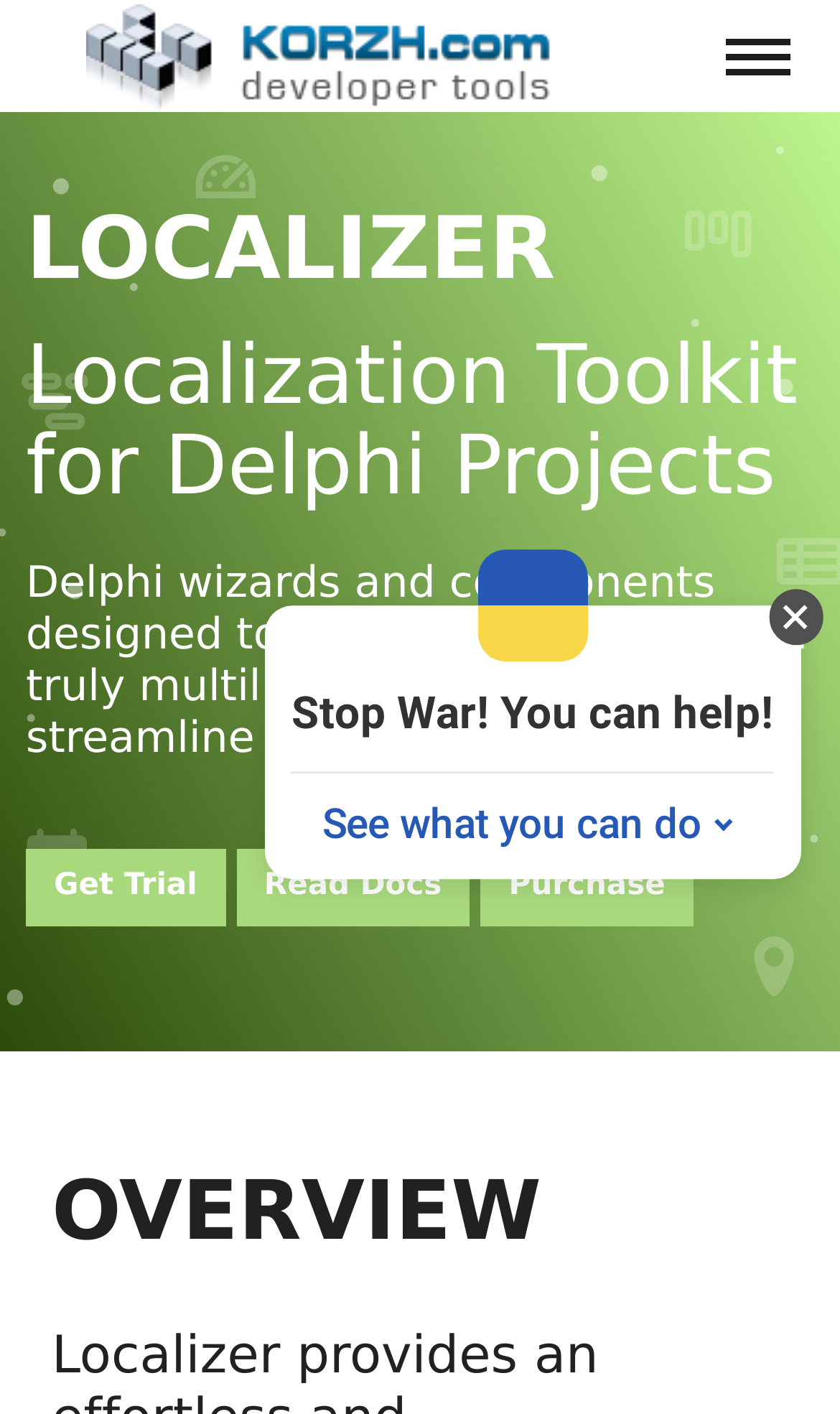Show me the bounding box coordinates of the clickable region to achieve the task as per the instruction: "Read the documentation".

[0.281, 0.6, 0.559, 0.655]